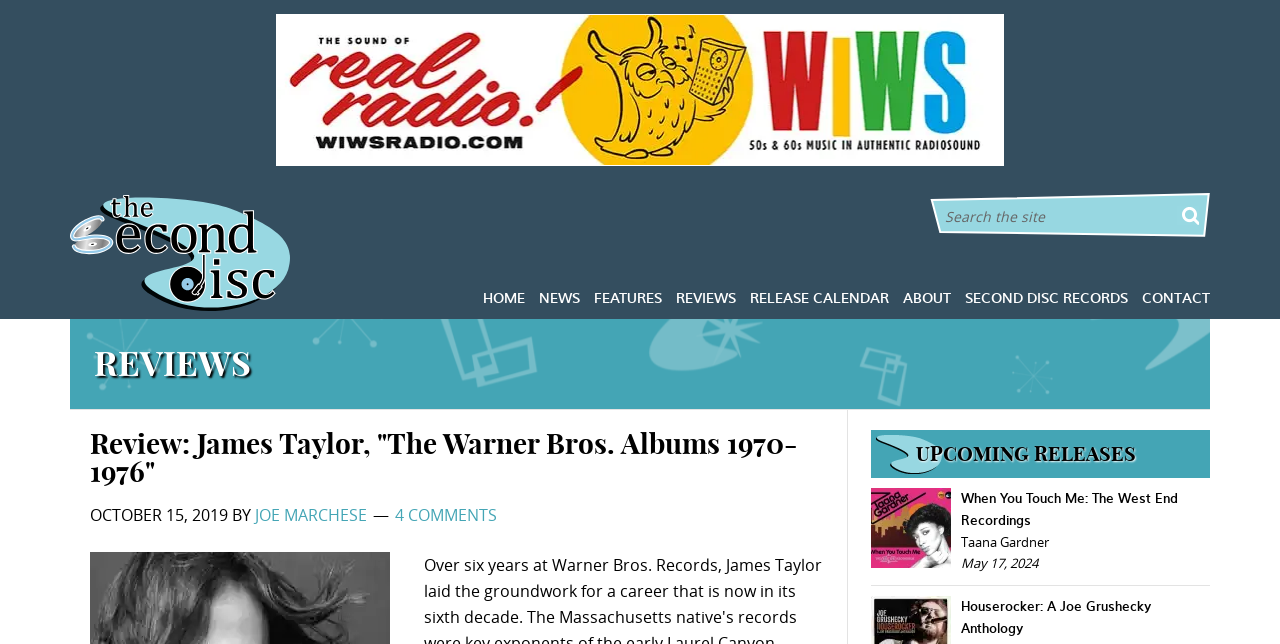How many comments does the review have?
Using the information from the image, answer the question thoroughly.

I found the answer by examining the link element with the text '4 COMMENTS' next to the review title, which indicates the number of comments on the review.